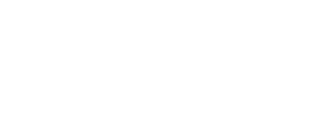Elaborate on the contents of the image in great detail.

The image features a visually compelling illustration related to "The Rhino Suit," a picture book authored and illustrated by Colter Jackson. In the story, a little girl constructs a rhino suit to help shield herself from the overwhelming emotions she experiences in a world filled with sadness. This protective suit symbolizes her struggle to navigate her feelings and the challenges of connecting with her surroundings. The image captures a pivotal moment from the narrative, reflecting the themes of emotional resilience, vulnerability, and the importance of confronting rather than avoiding one’s feelings. Through this visual representation, viewers are invited to explore the delicate balance between self-protection and emotional openness, making it a poignant addition to the book's exploration of childhood empathy and growth.